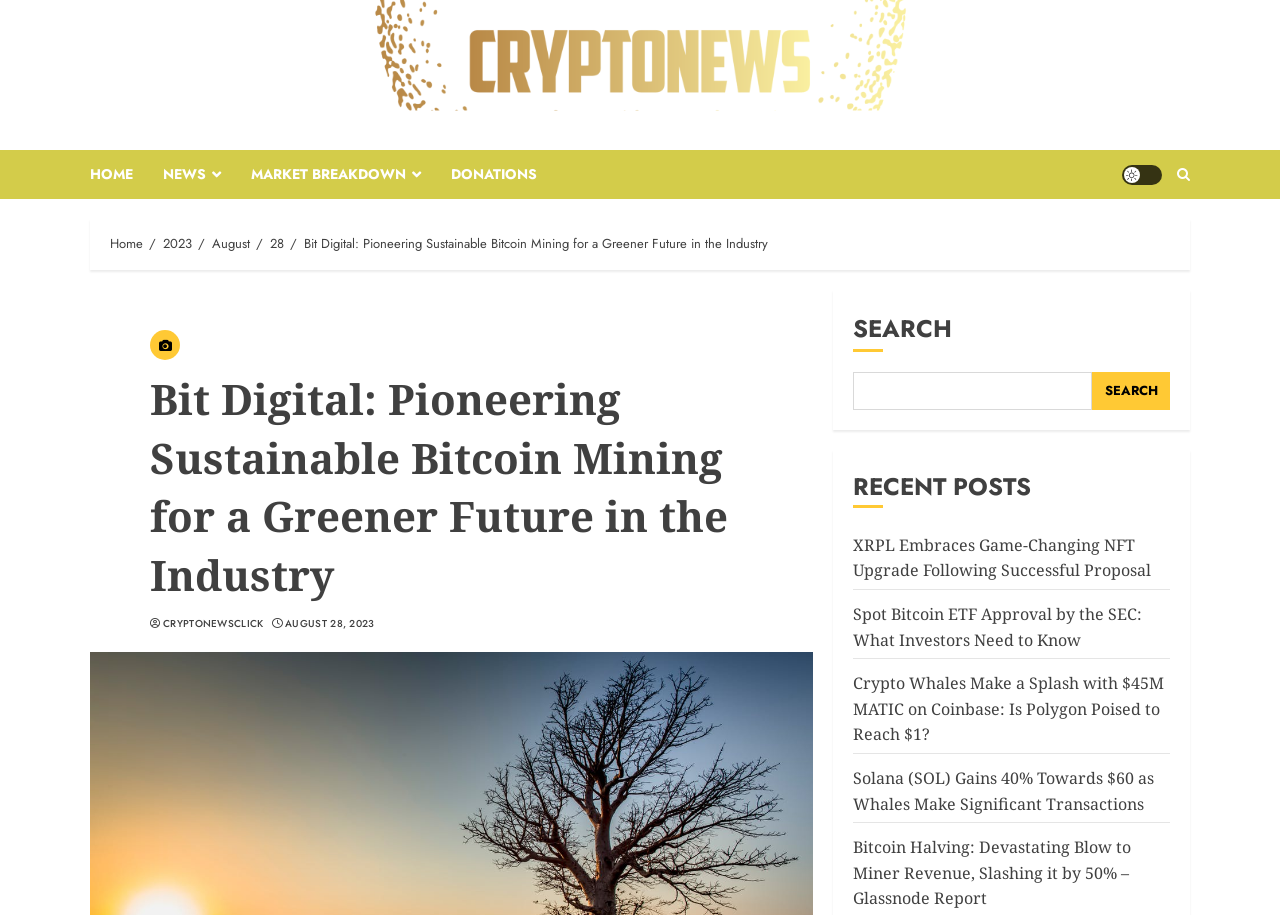Show the bounding box coordinates for the element that needs to be clicked to execute the following instruction: "check market breakdown". Provide the coordinates in the form of four float numbers between 0 and 1, i.e., [left, top, right, bottom].

[0.196, 0.164, 0.352, 0.217]